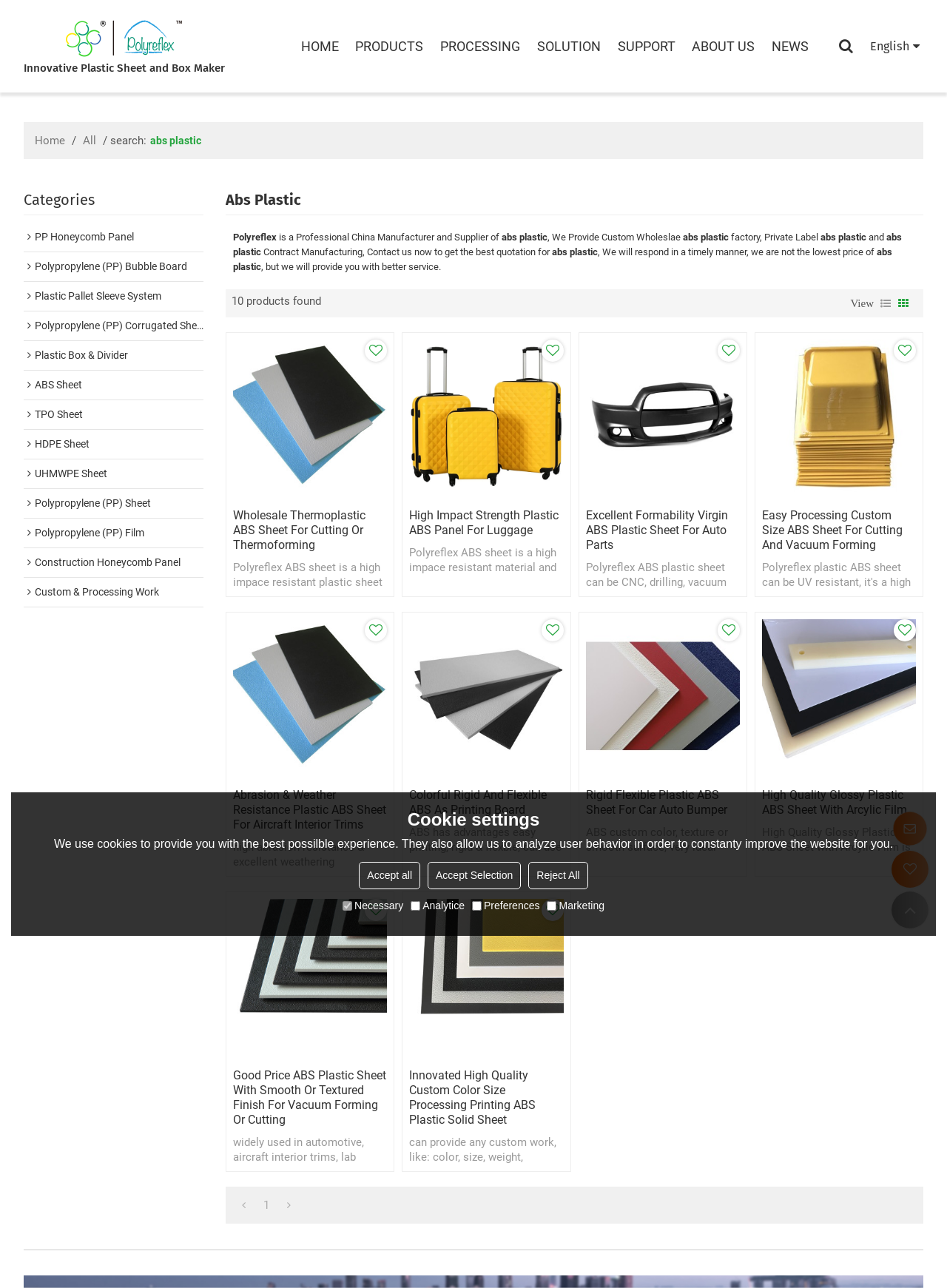Please specify the bounding box coordinates of the clickable region necessary for completing the following instruction: "Go to the 'PRODUCTS' page". The coordinates must consist of four float numbers between 0 and 1, i.e., [left, top, right, bottom].

[0.375, 0.027, 0.447, 0.045]